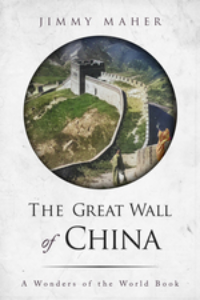Describe the image thoroughly.

The image features the cover of "The Great Wall of China," authored by Jimmy Maher. The design prominently showcases an artistic representation of the Great Wall, set against a picturesque backdrop that captures the essence of this monumental structure. The title "The Great Wall of China" is displayed in bold, elegant typography, with "of" artistically integrated into the design, emphasizing its significance as part of the Wonders of the World series. Below the title, the subtitle mentions the book’s thematic context, inviting readers to explore the historical and cultural significance of one of the world’s most iconic landmarks.